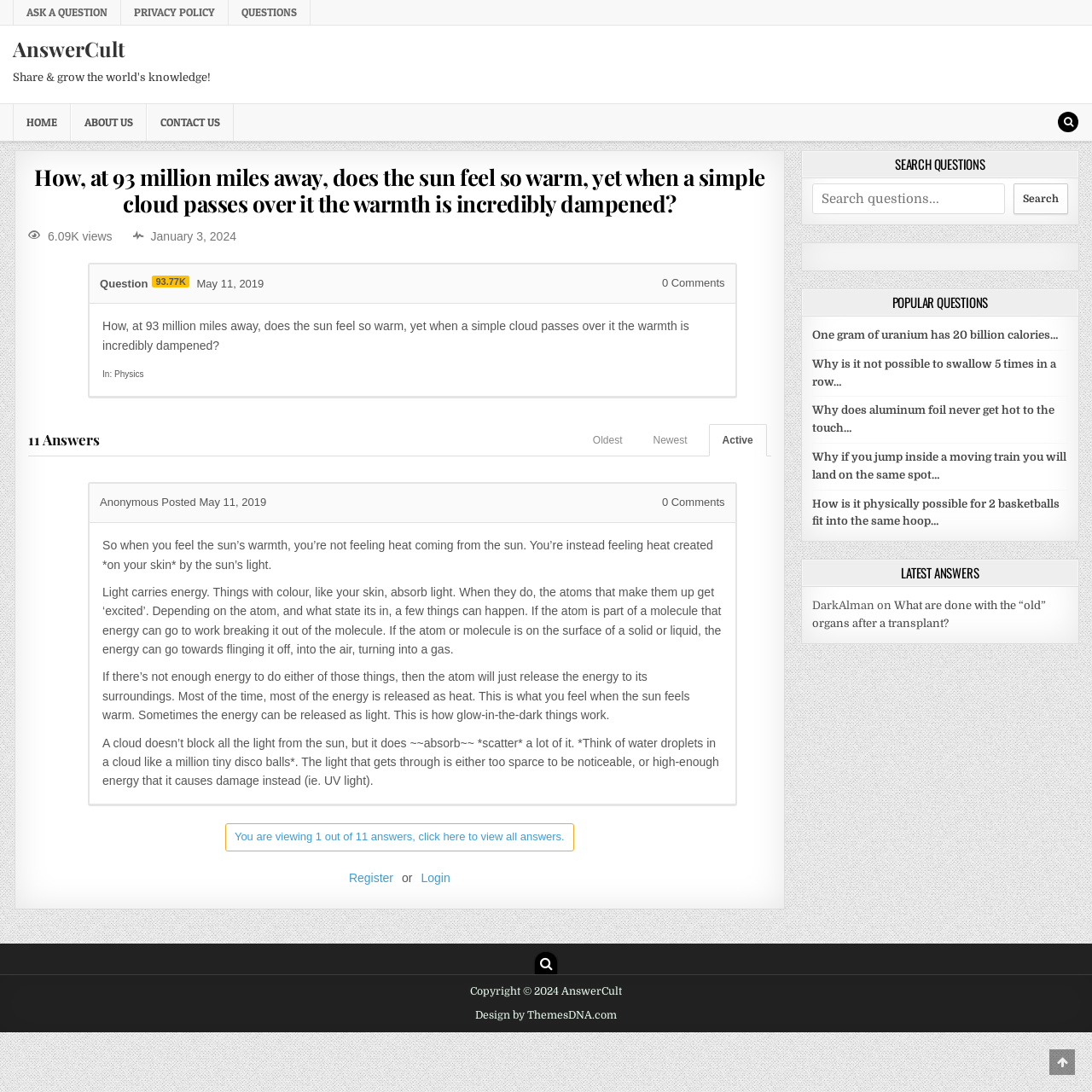Please find the bounding box coordinates for the clickable element needed to perform this instruction: "Register or login".

[0.319, 0.797, 0.412, 0.81]